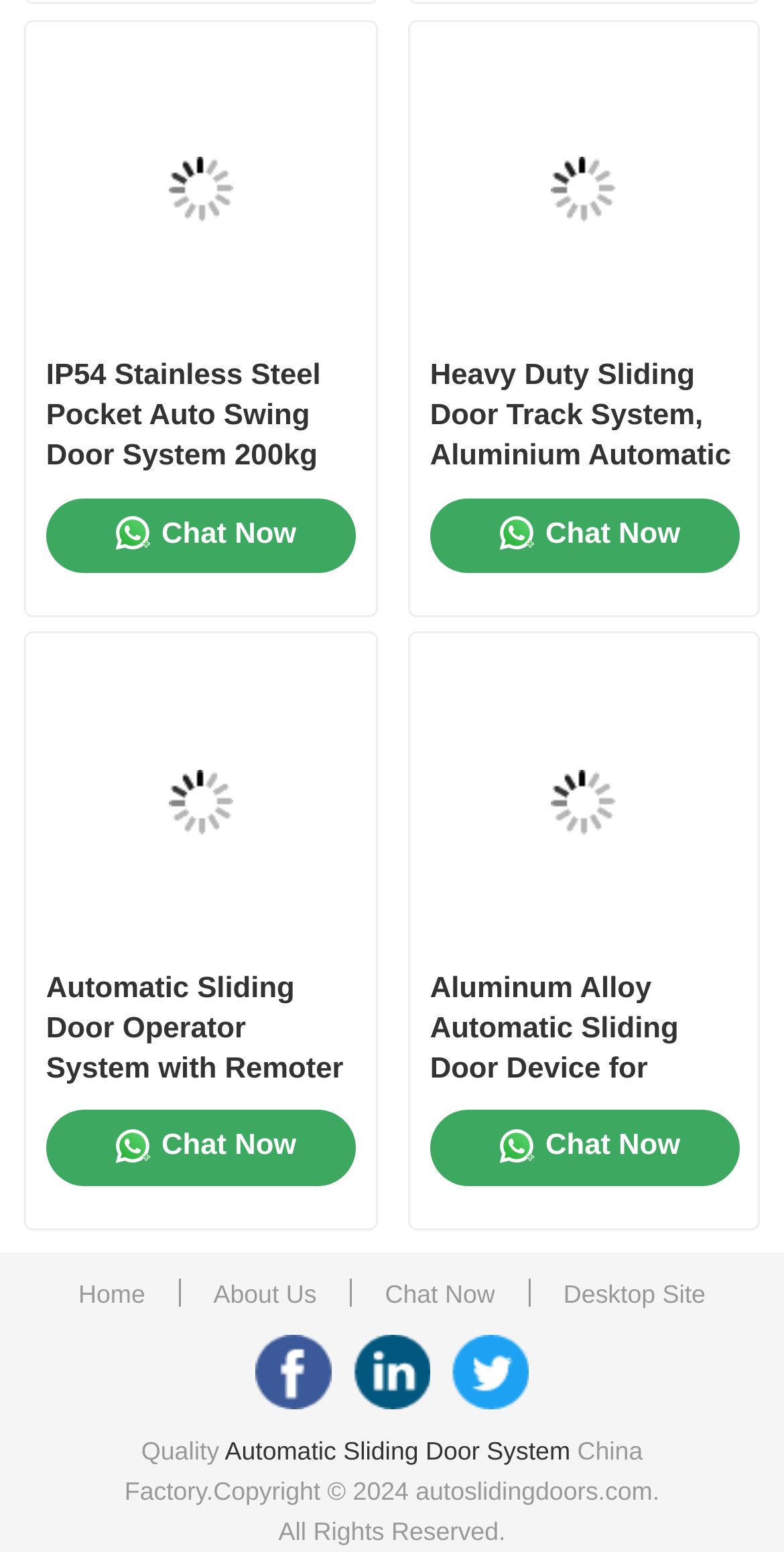Determine the bounding box for the UI element that matches this description: "Automatic Sliding Door System".

[0.287, 0.926, 0.727, 0.944]